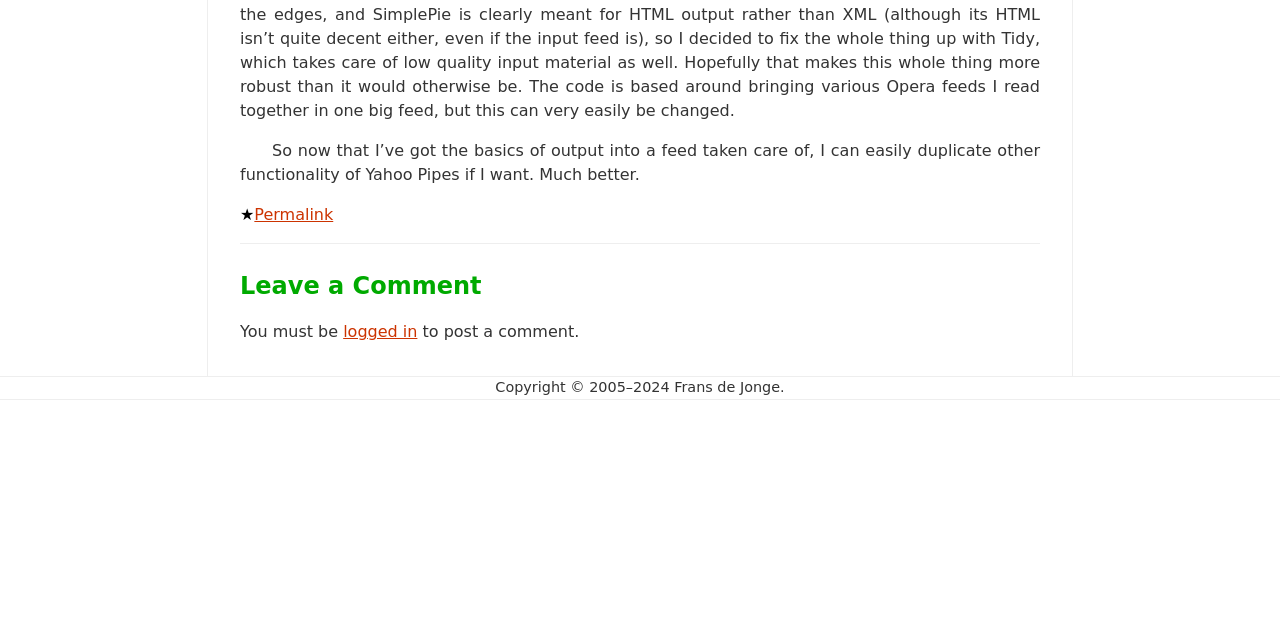Determine the bounding box for the UI element described here: "Permalink".

[0.188, 0.32, 0.26, 0.35]